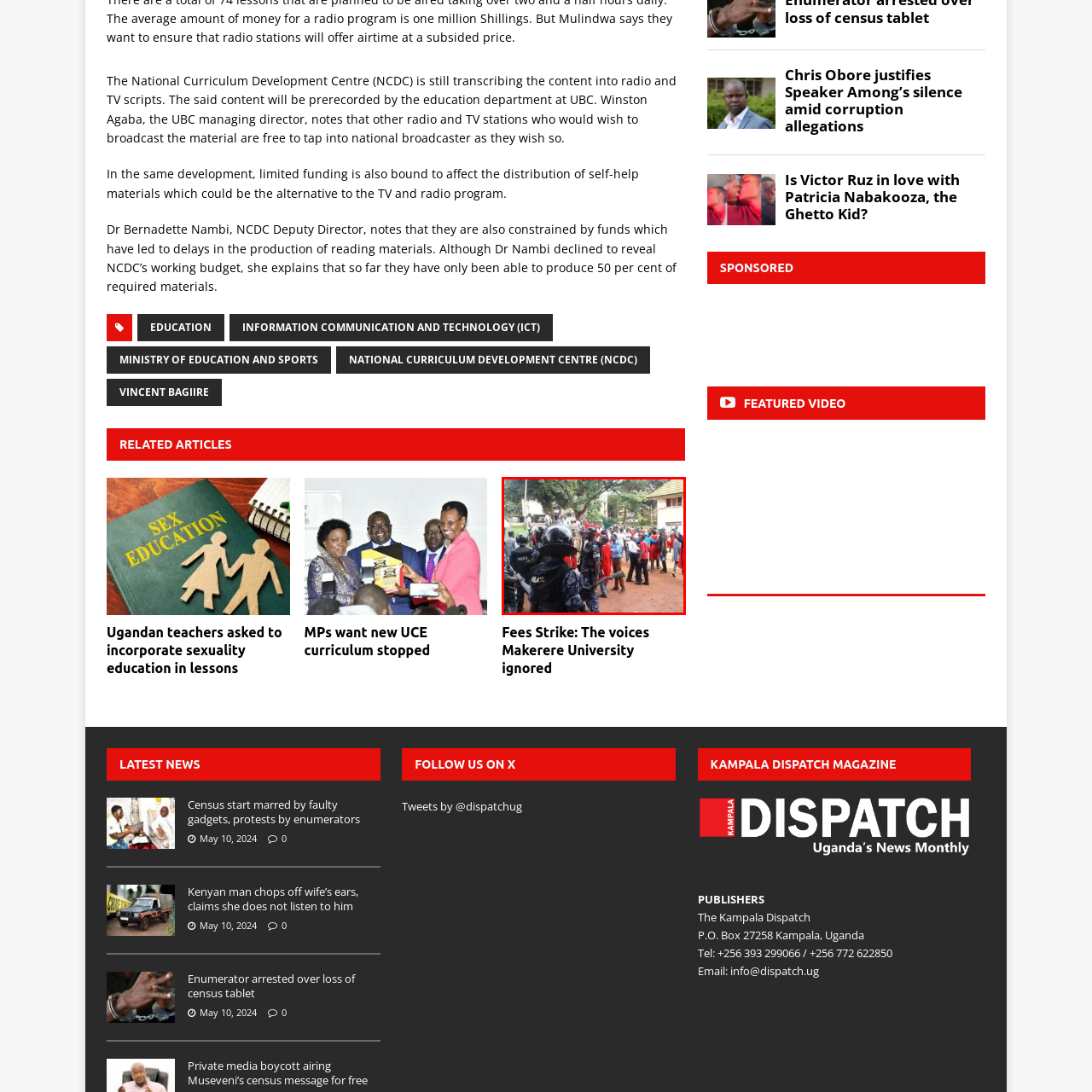Explain what is happening in the image inside the red outline in great detail.

The image portrays a tense scene featuring a crowd of individuals engaged in a protest or demonstration, potentially linked to educational issues considering the context of the surrounding articles. In the foreground, several police officers in full riot gear are visible, standing in a protective stance as they survey the area. The officers are clad in dark uniforms, and some are armed, indicating a response to the gathering of protesters. 

The background is filled with numerous individuals, many of whom are dressed in bright red clothing, hinting at a coordinated display. The atmosphere appears charged, likely capturing an important moment related to social or political unrest. The setting, surrounded by trees and buildings, suggests this protest is taking place in an urban environment, possibly outside an institution like a university given the context related to educational topics mentioned nearby.